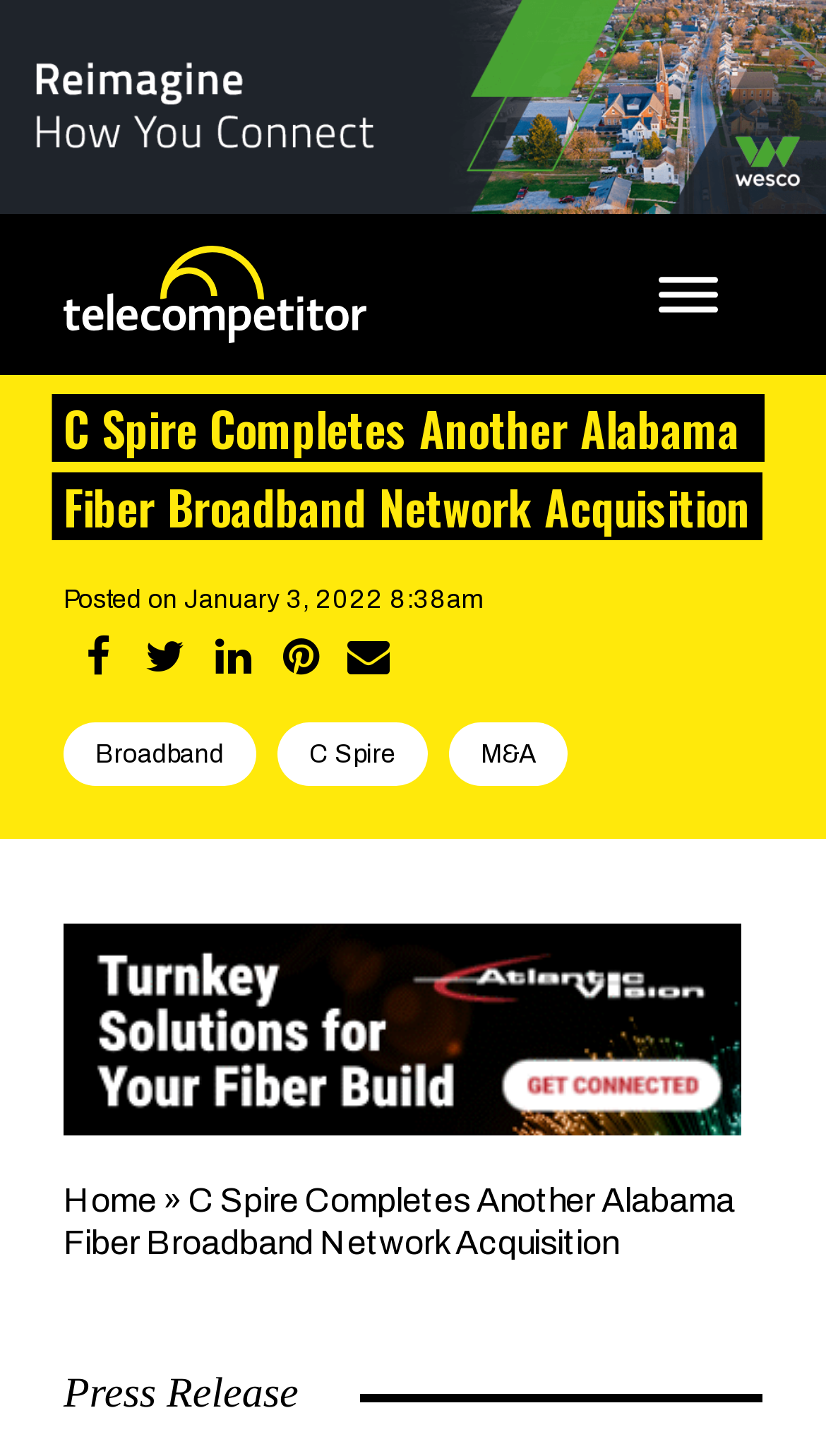Please locate the bounding box coordinates of the element's region that needs to be clicked to follow the instruction: "Share the article on Facebook". The bounding box coordinates should be provided as four float numbers between 0 and 1, i.e., [left, top, right, bottom].

[0.077, 0.428, 0.159, 0.474]